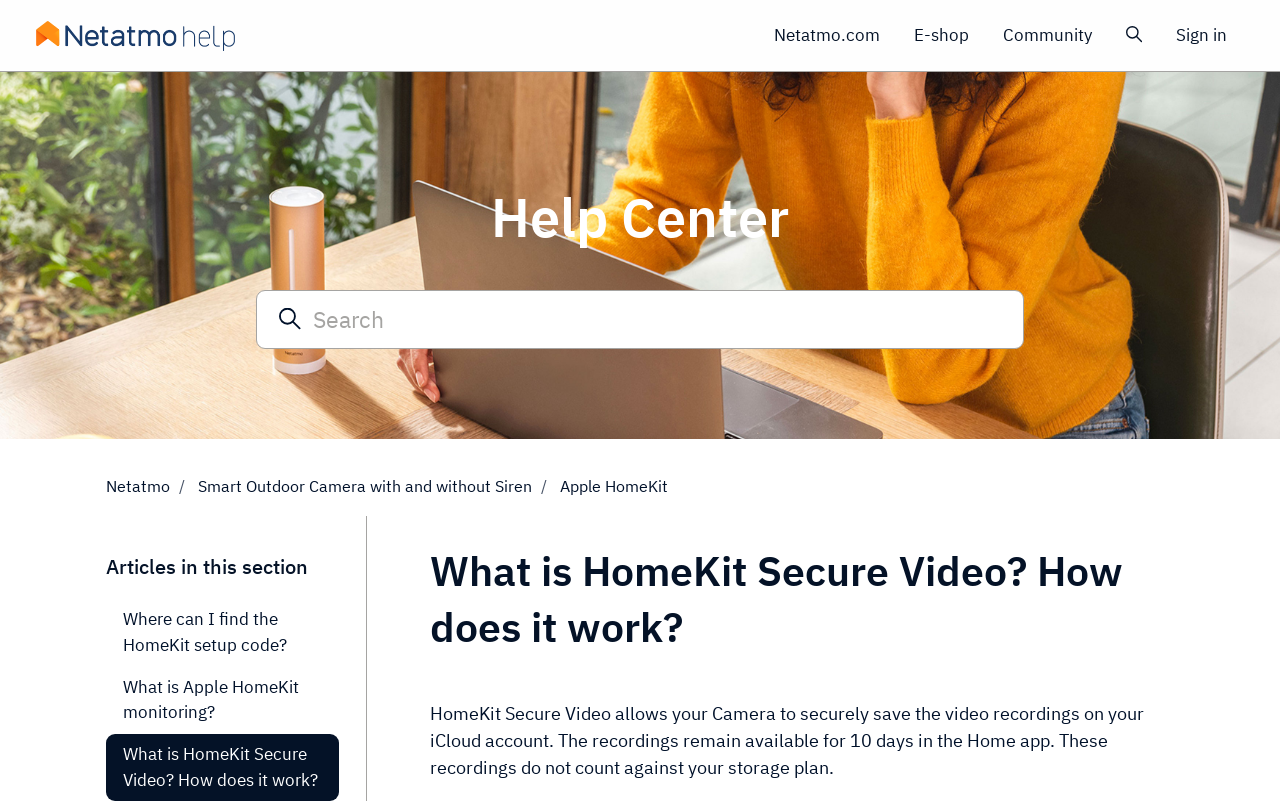Identify the bounding box for the UI element that is described as follows: "Netatmo".

[0.083, 0.594, 0.133, 0.619]